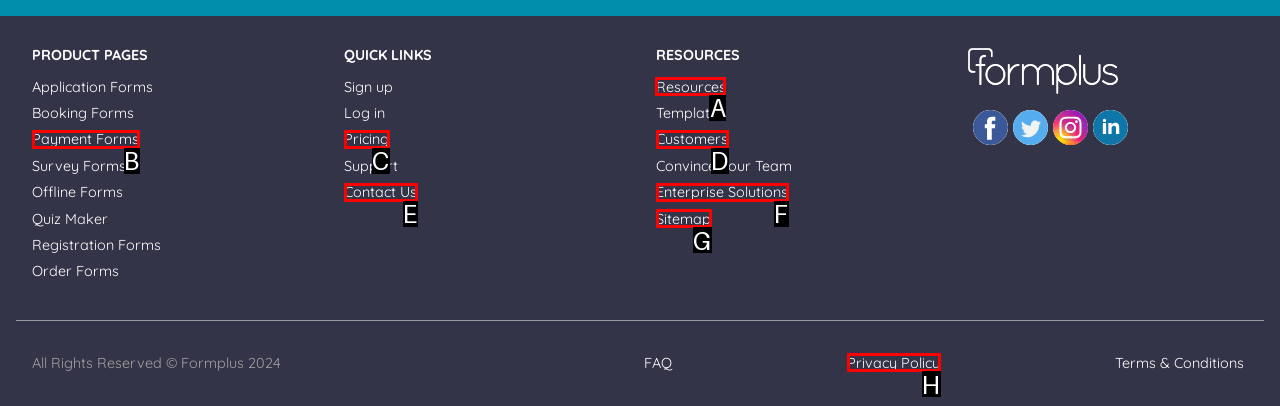Tell me the letter of the correct UI element to click for this instruction: View Resources. Answer with the letter only.

A